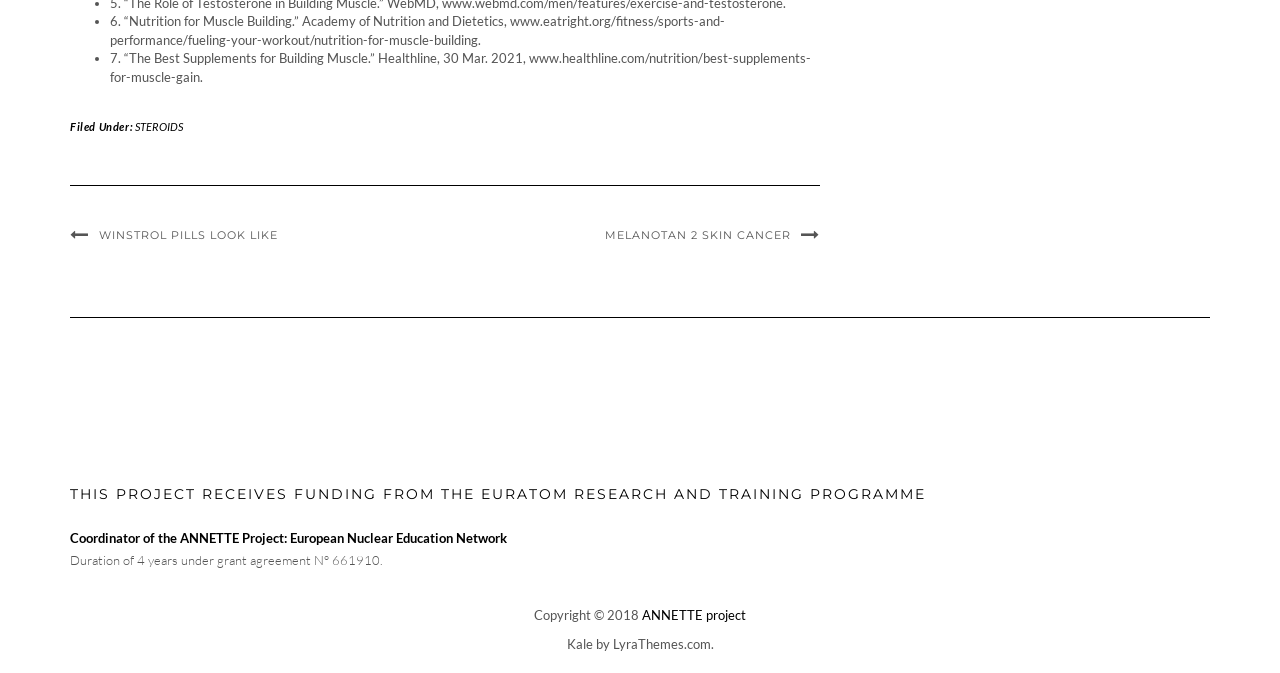Predict the bounding box coordinates for the UI element described as: "Melanotan 2 skin cancer". The coordinates should be four float numbers between 0 and 1, presented as [left, top, right, bottom].

[0.473, 0.339, 0.641, 0.36]